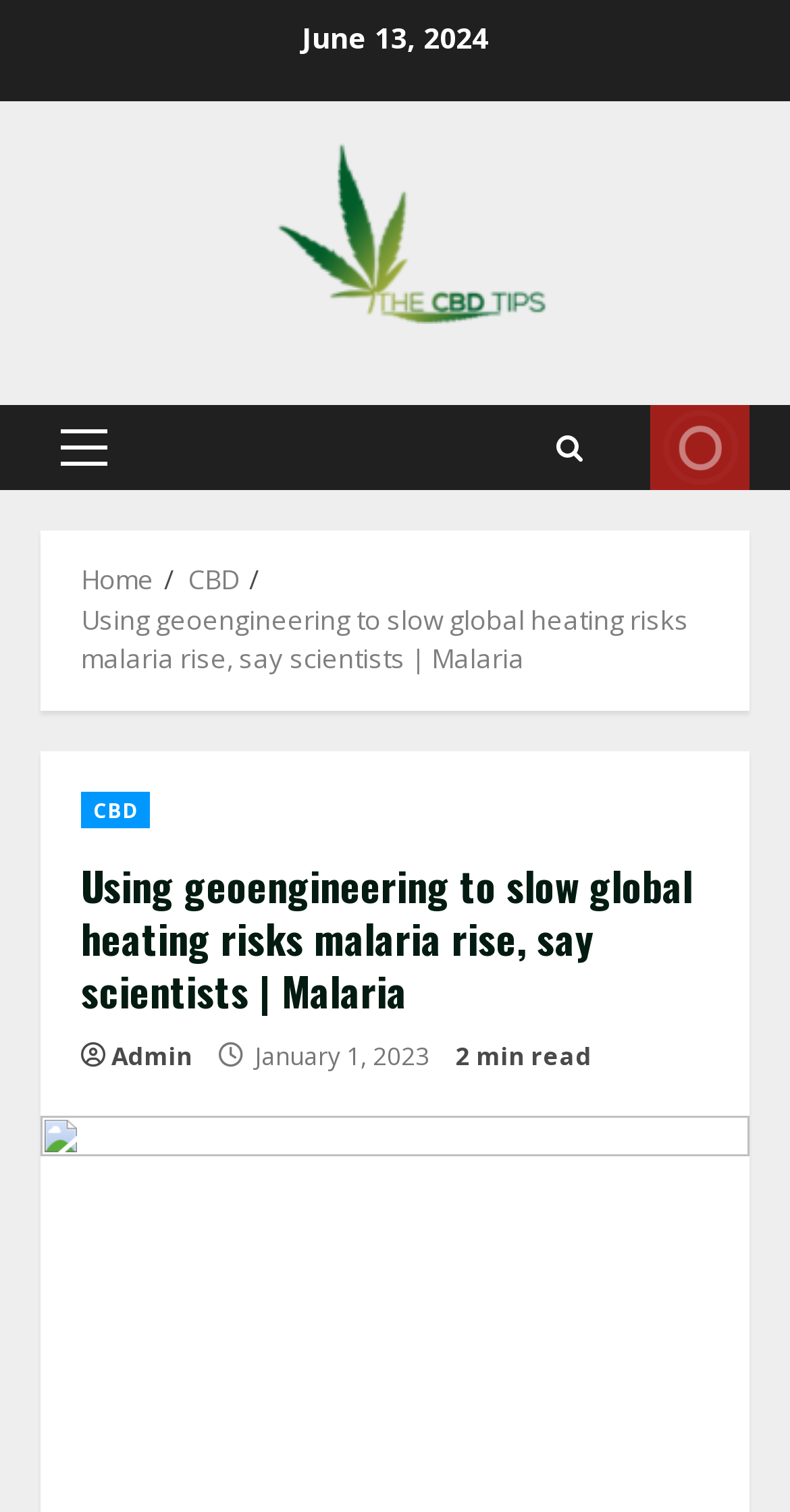What is the date of the article?
Please provide a full and detailed response to the question.

The date of the article can be found at the top of the webpage, where it says 'June 13, 2024' in a static text element.